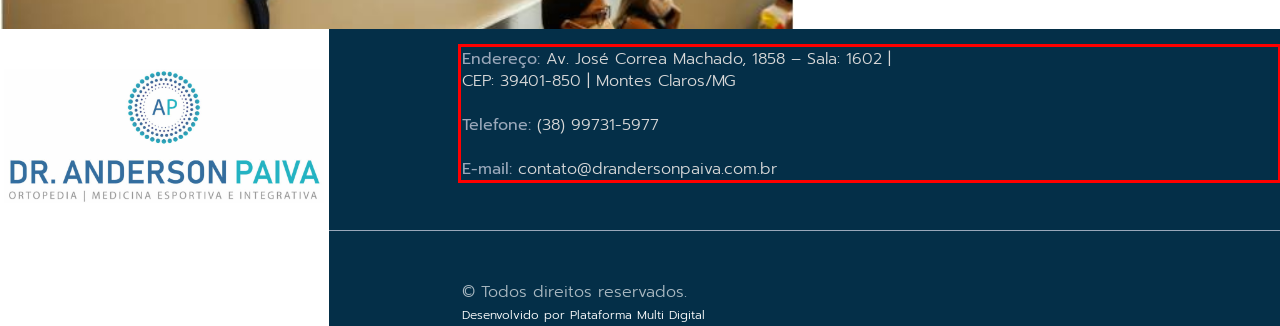Please take the screenshot of the webpage, find the red bounding box, and generate the text content that is within this red bounding box.

Endereço: Av. José Correa Machado, 1858 – Sala: 1602 | CEP: 39401-850 | Montes Claros/MG Telefone: (38) 99731-5977 E-mail: contato@drandersonpaiva.com.br